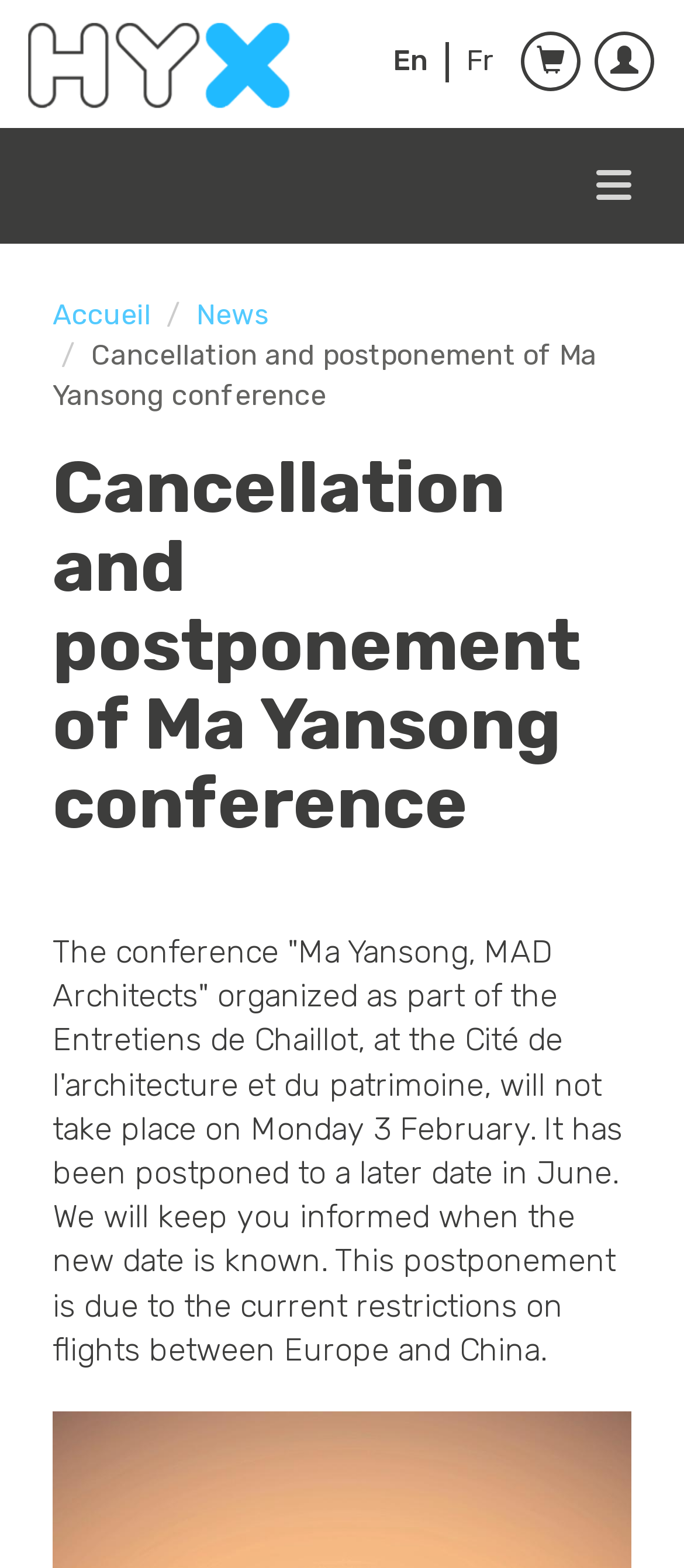Identify the bounding box for the described UI element: "Toggle navigation".

[0.846, 0.095, 0.949, 0.14]